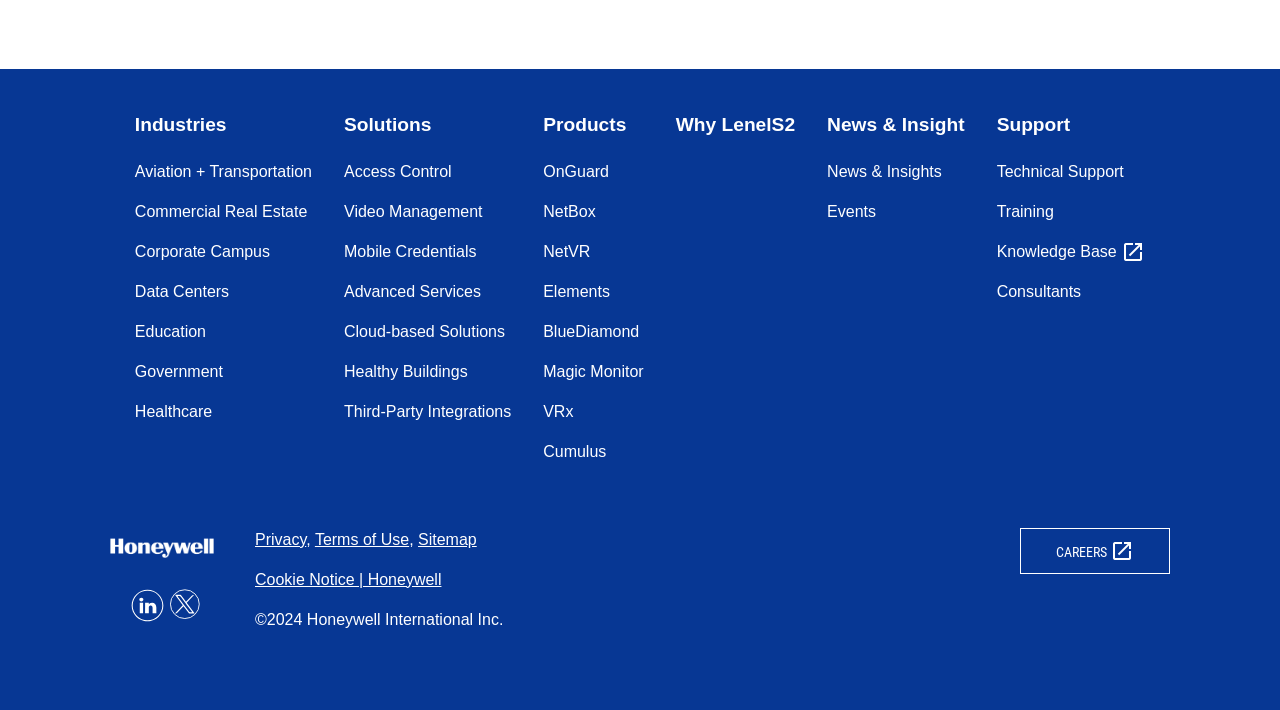Can you pinpoint the bounding box coordinates for the clickable element required for this instruction: "Leave a comment"? The coordinates should be four float numbers between 0 and 1, i.e., [left, top, right, bottom].

None